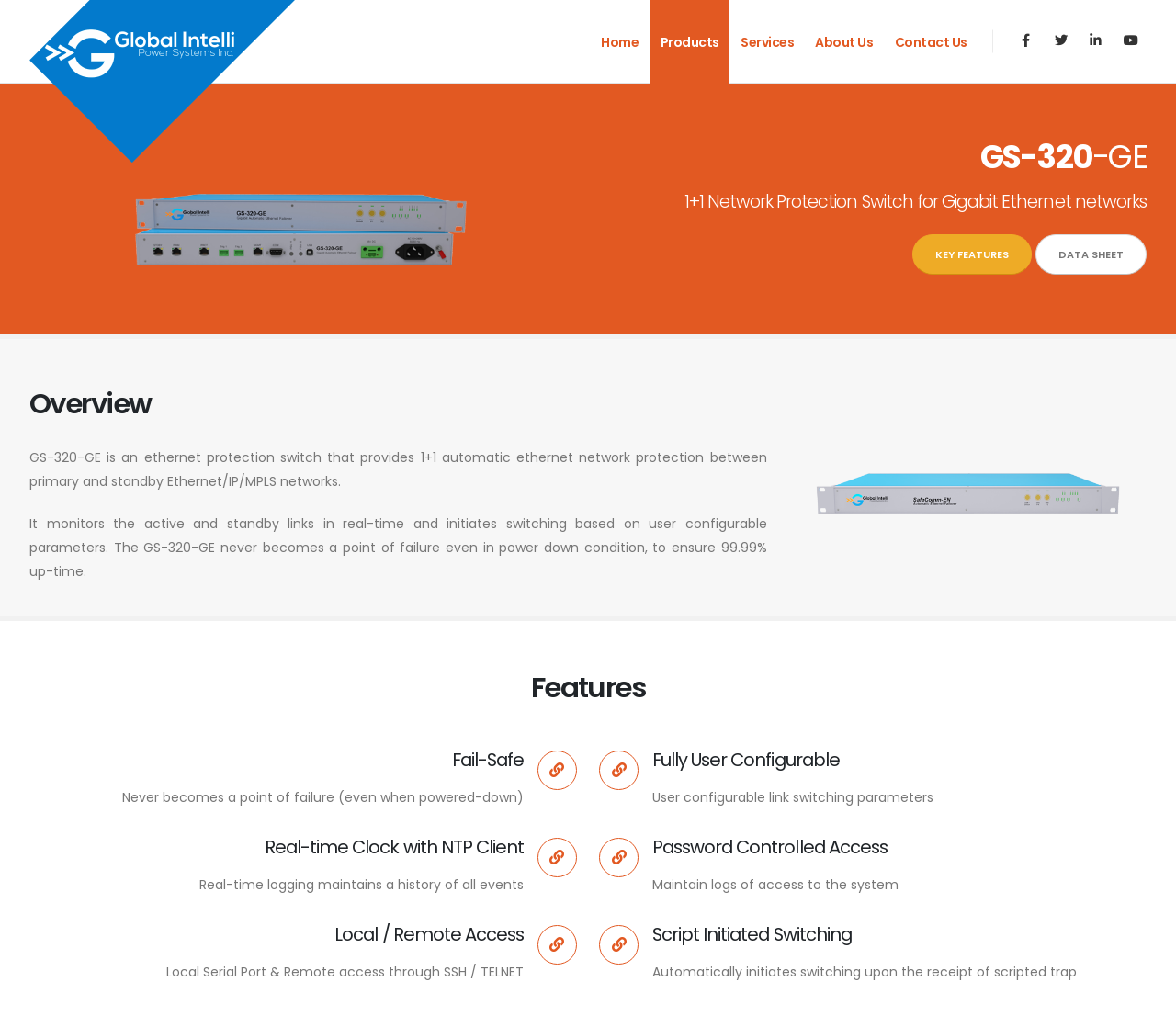What is the feature of 'Fail-Safe'?
Look at the image and answer with only one word or phrase.

Never becomes a point of failure